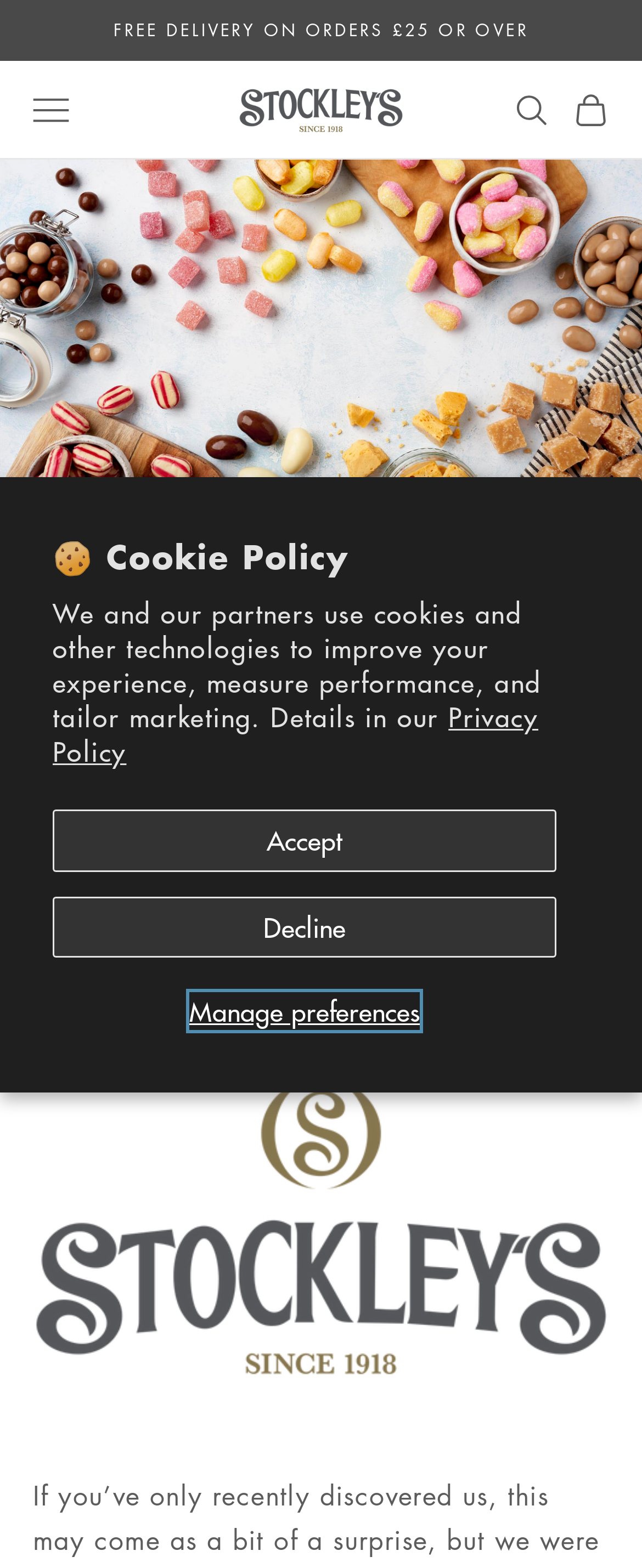Find the bounding box coordinates for the area that should be clicked to accomplish the instruction: "Open navigation menu".

[0.051, 0.058, 0.108, 0.081]